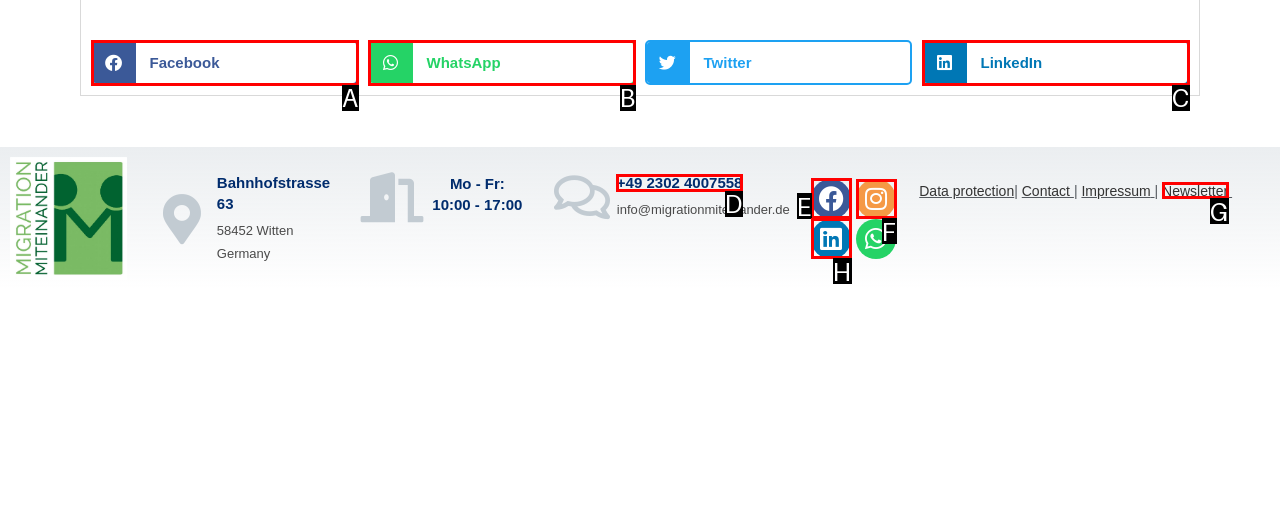To complete the task: Open Instagram, which option should I click? Answer with the appropriate letter from the provided choices.

F